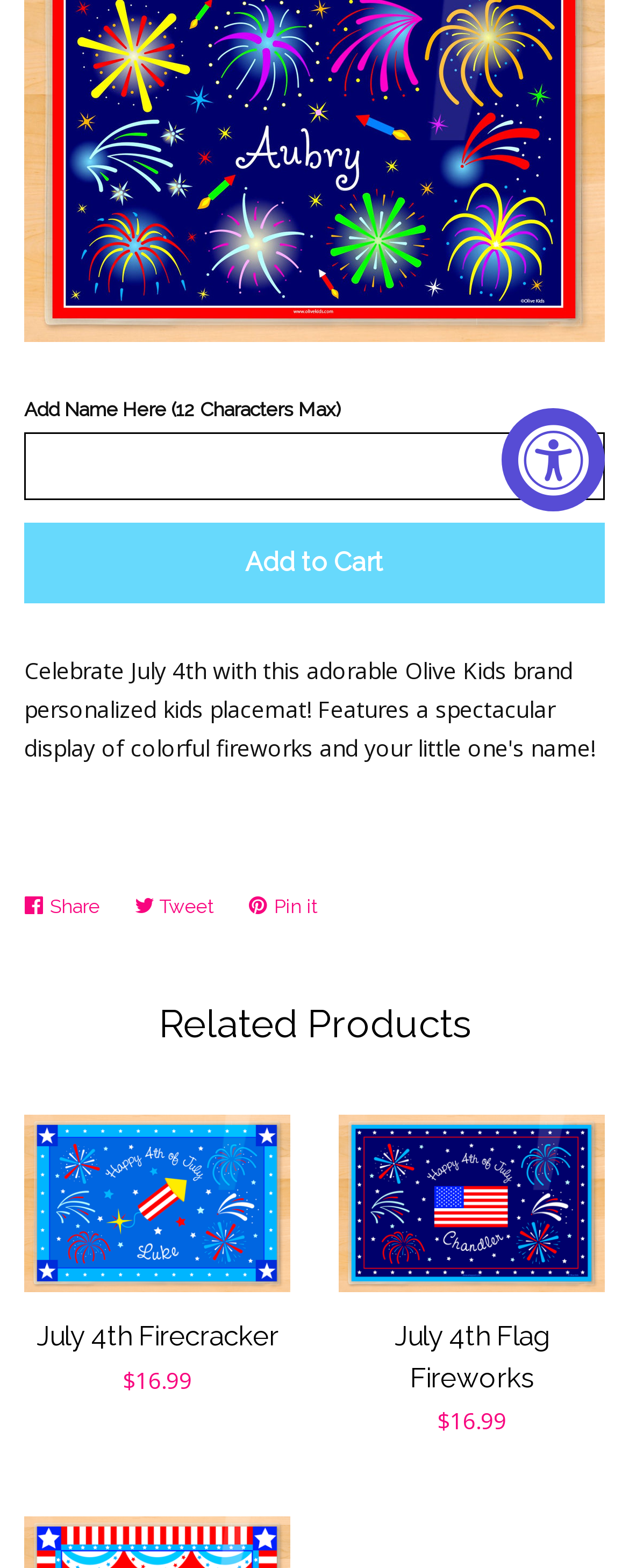Determine the bounding box coordinates of the UI element that matches the following description: "Add to Cart". The coordinates should be four float numbers between 0 and 1 in the format [left, top, right, bottom].

[0.038, 0.333, 0.962, 0.385]